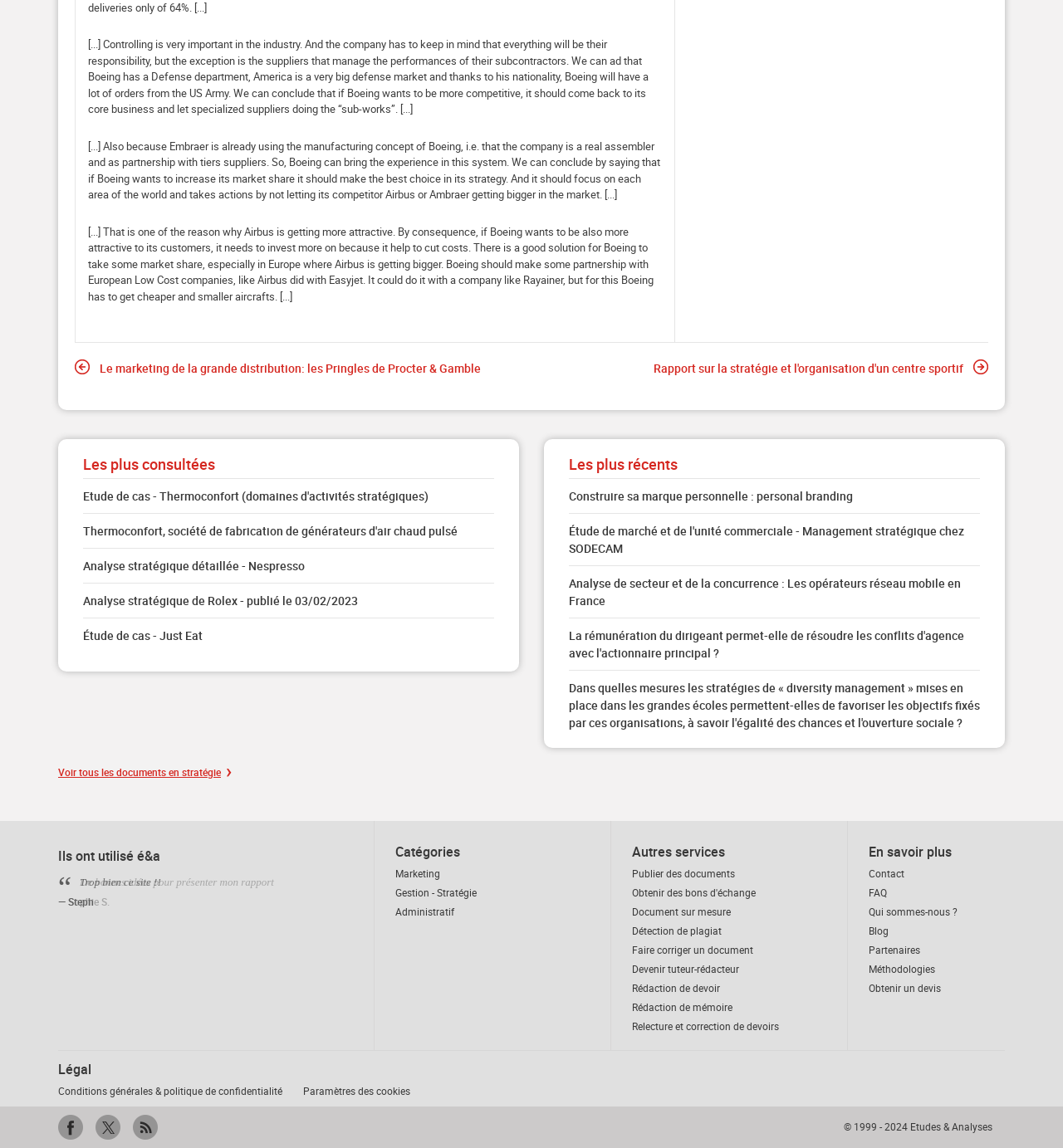What is the category of the link 'Marketing'?
Using the visual information, reply with a single word or short phrase.

Gestion - Stratégie